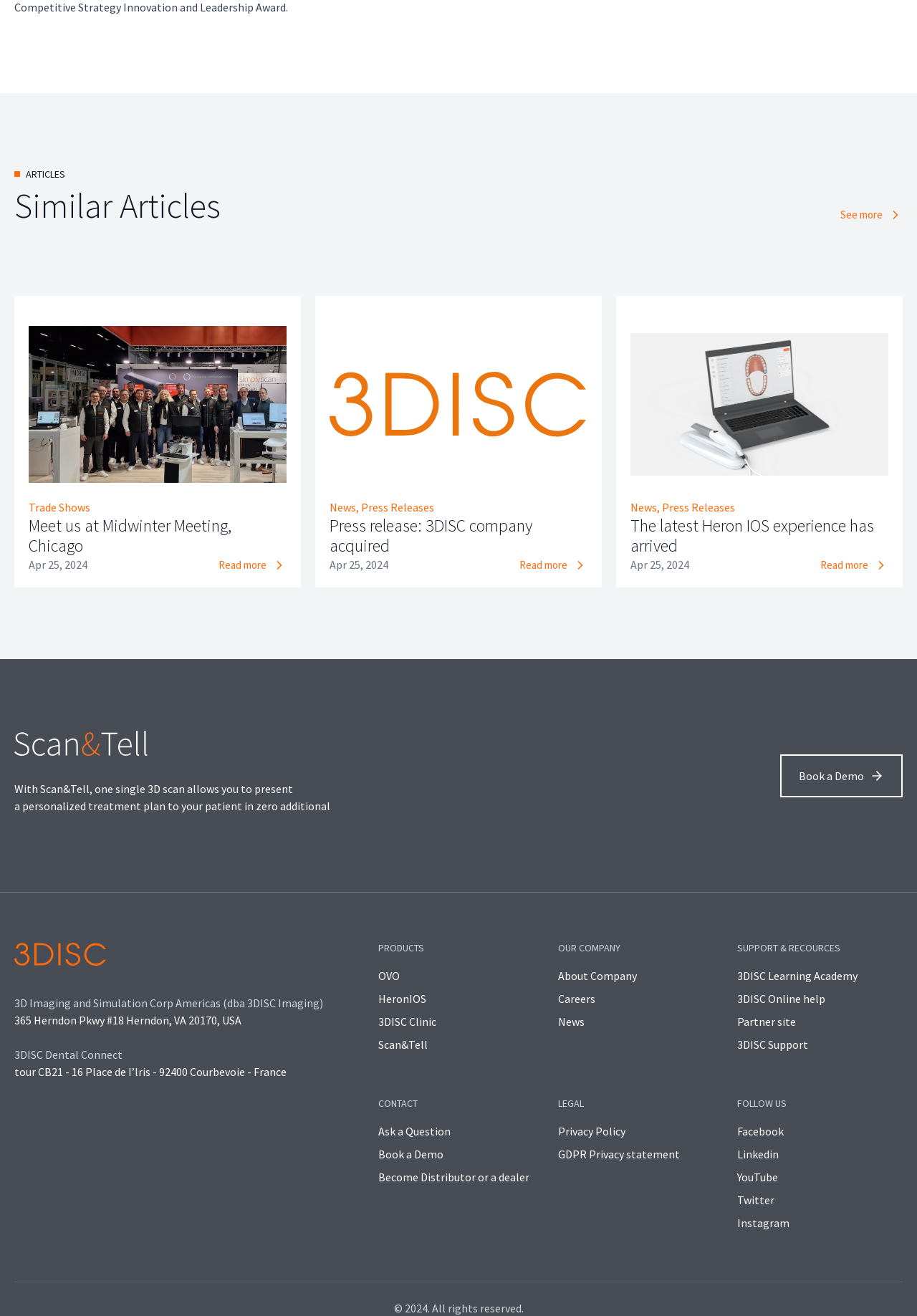Find the bounding box coordinates for the area that should be clicked to accomplish the instruction: "Click on 'See more' to view similar articles".

[0.916, 0.158, 0.984, 0.169]